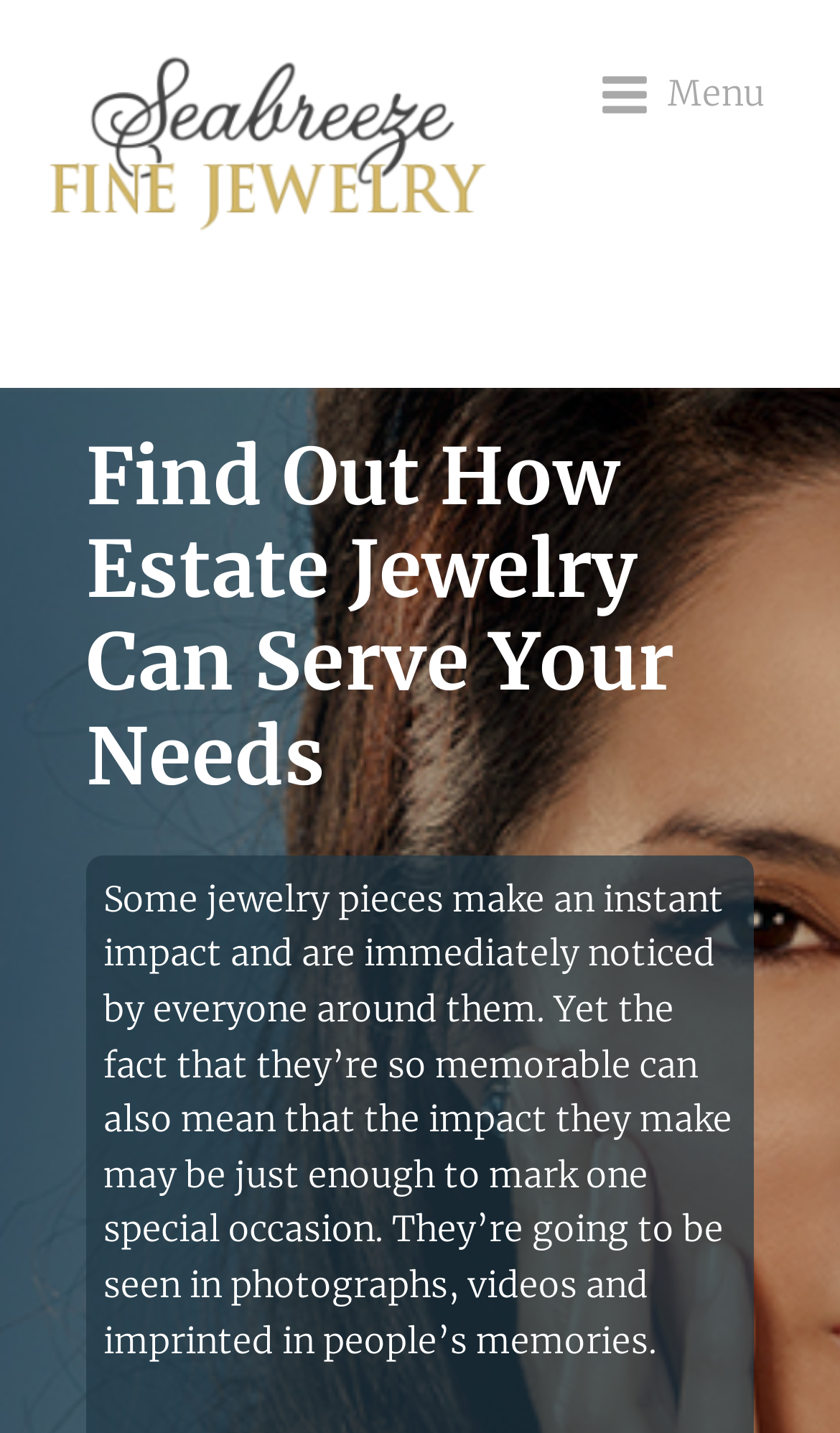What is the theme of the webpage?
Utilize the information in the image to give a detailed answer to the question.

The webpage appears to be about jewelry, specifically estate jewelry, as indicated by the text and the logo of the website.